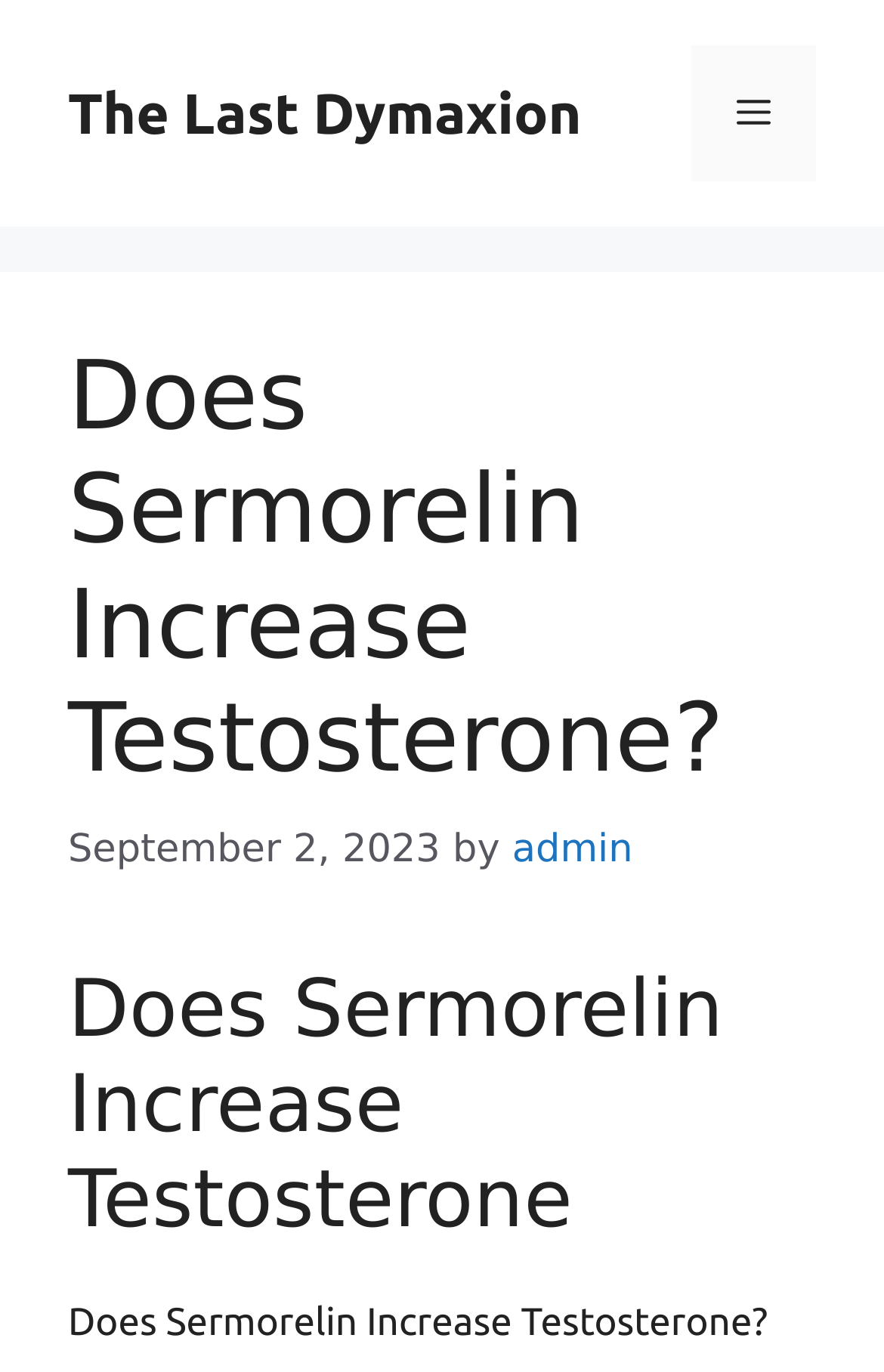Using the image as a reference, answer the following question in as much detail as possible:
Is the menu expanded?

I found that the menu is not expanded by looking at the button element in the navigation section, which has an attribute 'expanded' set to 'False'.